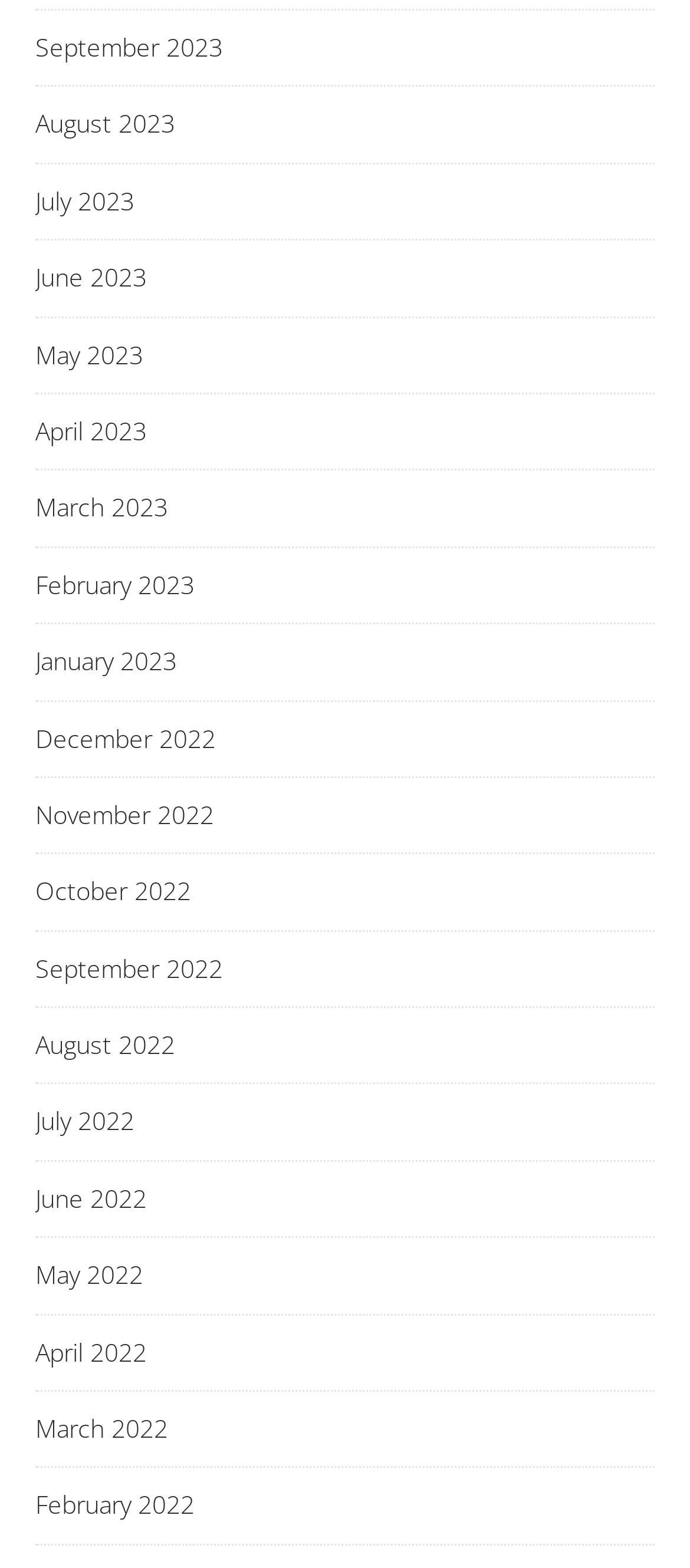Please find and report the bounding box coordinates of the element to click in order to perform the following action: "browse June 2023". The coordinates should be expressed as four float numbers between 0 and 1, in the format [left, top, right, bottom].

[0.051, 0.154, 0.949, 0.201]